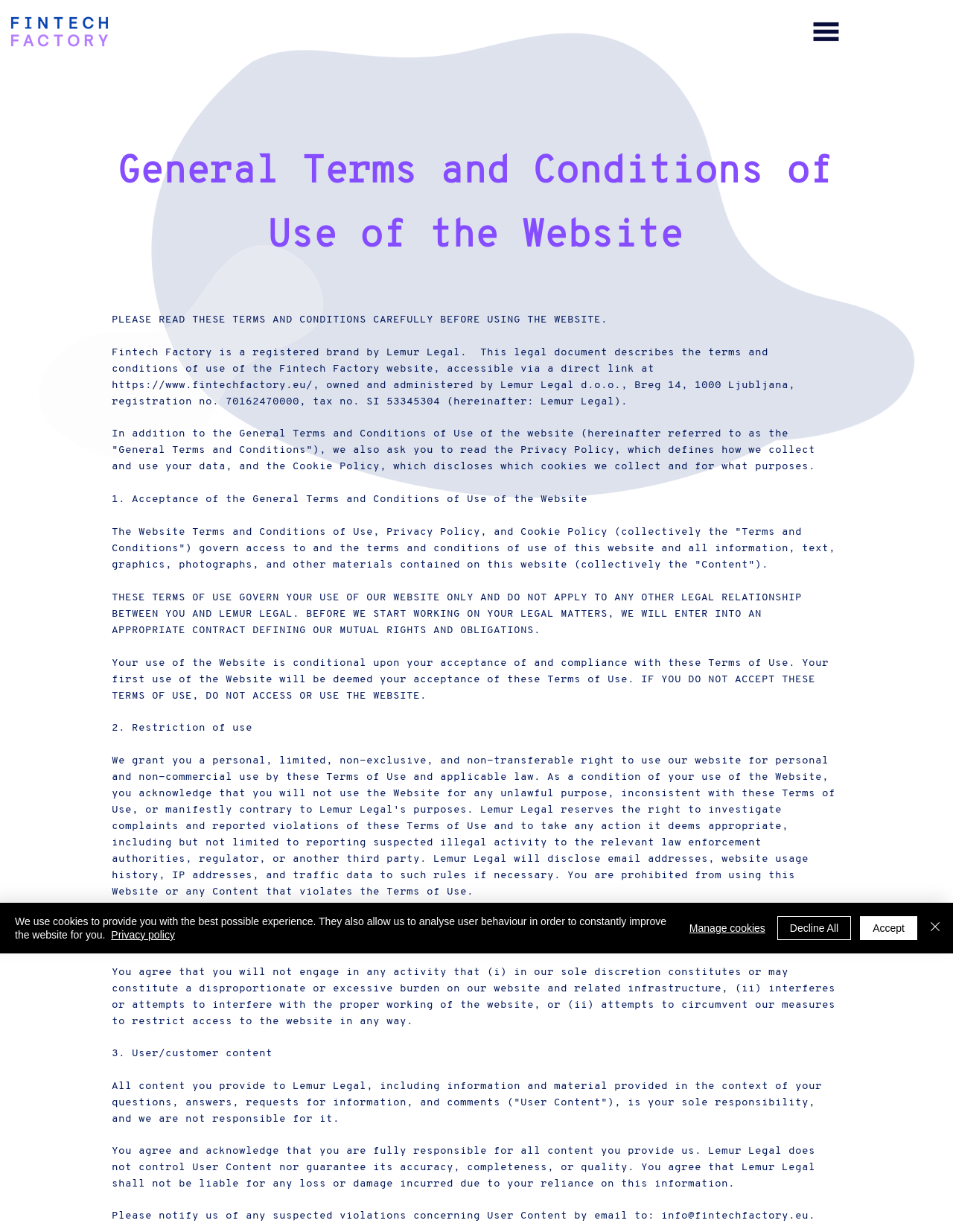Look at the image and write a detailed answer to the question: 
What is prohibited on the website?

According to the website terms and conditions, the use of software that allows the acquisition of information about the use of the website by other users and the identification of their identity is prohibited. This is stated in the 'Restriction of use' section of the terms and conditions.